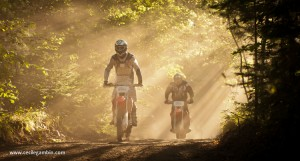Illustrate the image with a detailed and descriptive caption.

The image captures an exhilarating scene from a trail motorcycle adventure, featuring two riders navigating a dusty path illuminated by golden sunlight filtering through the surrounding trees. The backlit dust creates a magical atmosphere, enhancing the sense of speed and movement as both riders, clad in protective gear, maneuver their bikes expertly. This moment exemplifies the joy of off-road biking and the thrill of outdoor exploration, resonating with enthusiasts of off-roading and motorcycling. The composition highlights both the beauty of the natural setting and the dynamic action of the trail tours, inviting viewers to experience the adventure vicariously. The photo is a part of a collection showcased on Cécile Gambin Photography, reflecting the passion for capturing breathtaking moments on the trail.